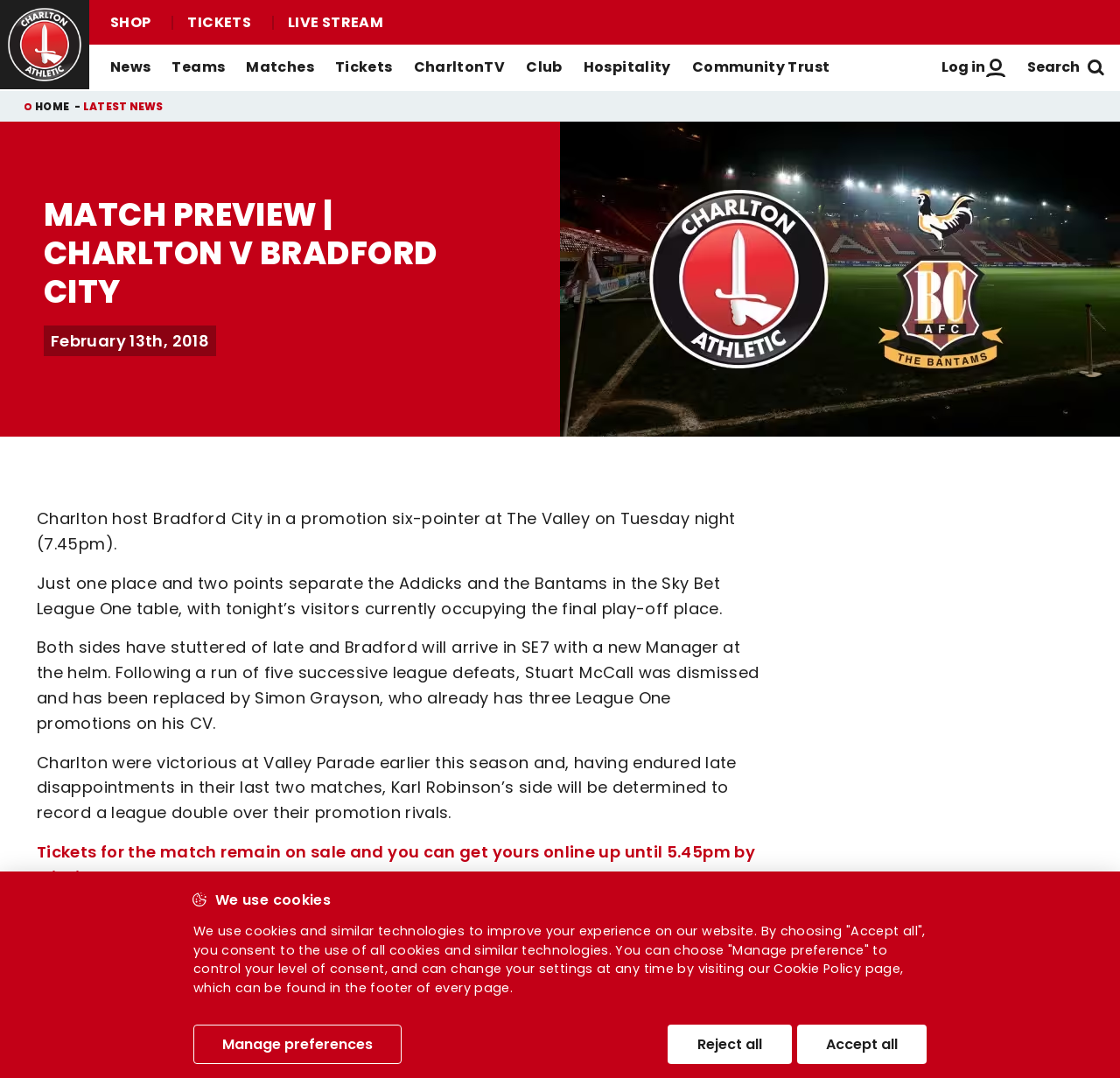Identify and provide the main heading of the webpage.

MATCH PREVIEW | CHARLTON V BRADFORD CITY